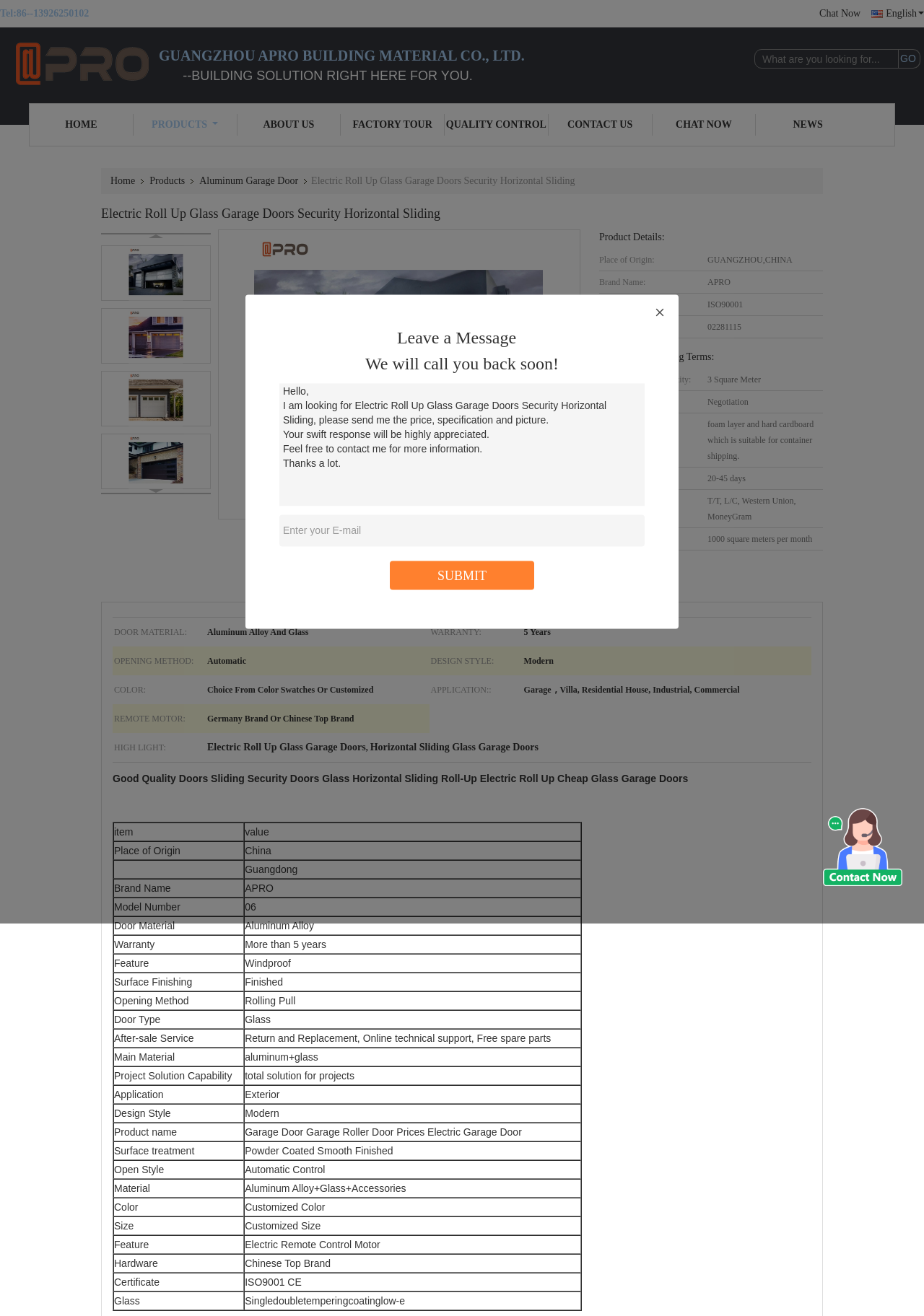Use one word or a short phrase to answer the question provided: 
What is the minimum order quantity?

3 Square Meter